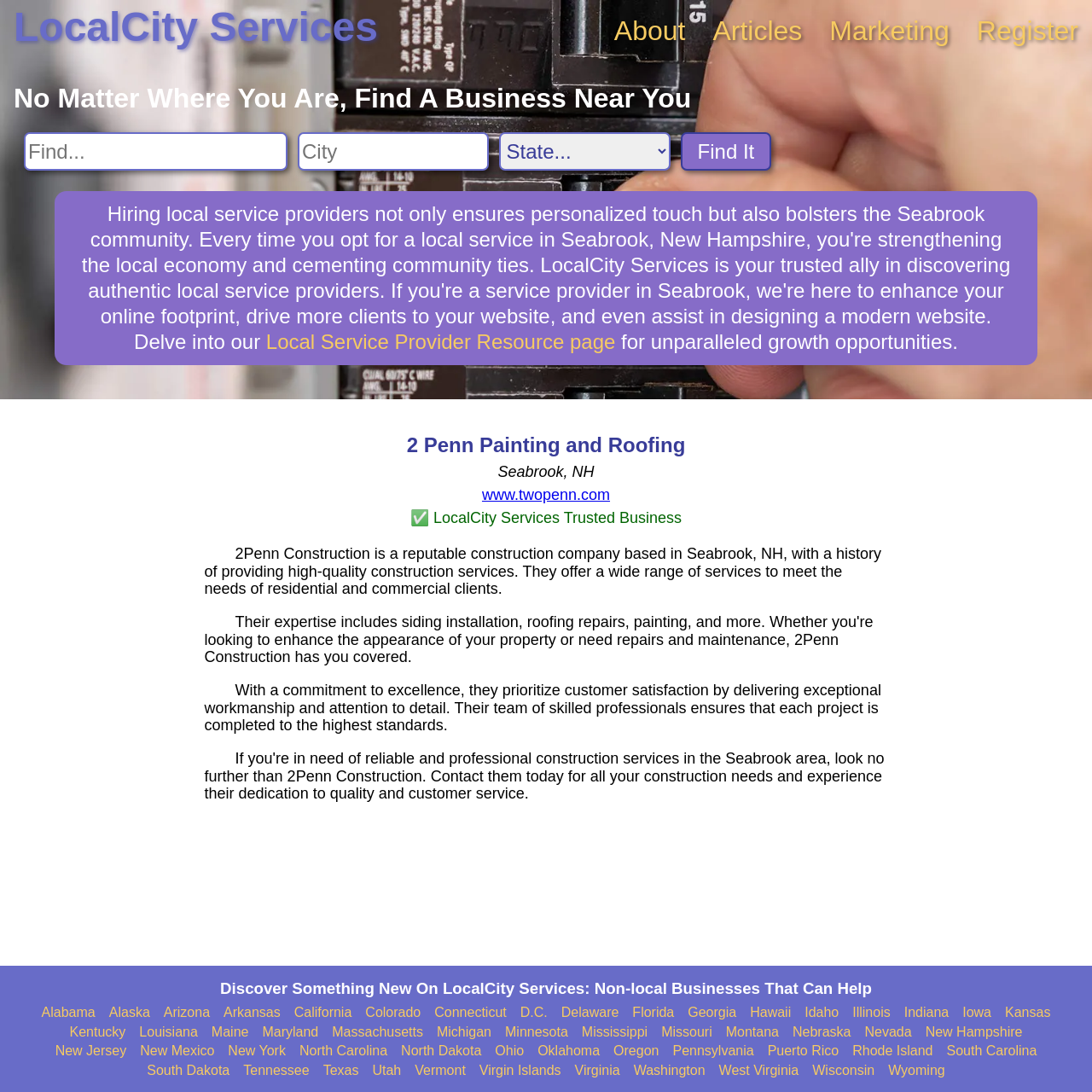Please locate the bounding box coordinates of the element's region that needs to be clicked to follow the instruction: "Explore Australian network". The bounding box coordinates should be provided as four float numbers between 0 and 1, i.e., [left, top, right, bottom].

None